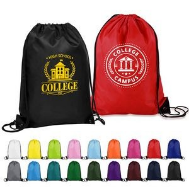Examine the image carefully and respond to the question with a detailed answer: 
How many backpacks are prominently featured in the foreground?

The question asks about the number of backpacks prominently featured in the foreground. From the image, we can see that there are two backpacks in the foreground, one on the left with a 'COLLEGE' graphic and one on the right with a 'COLLEGE CAMPUS' logo.